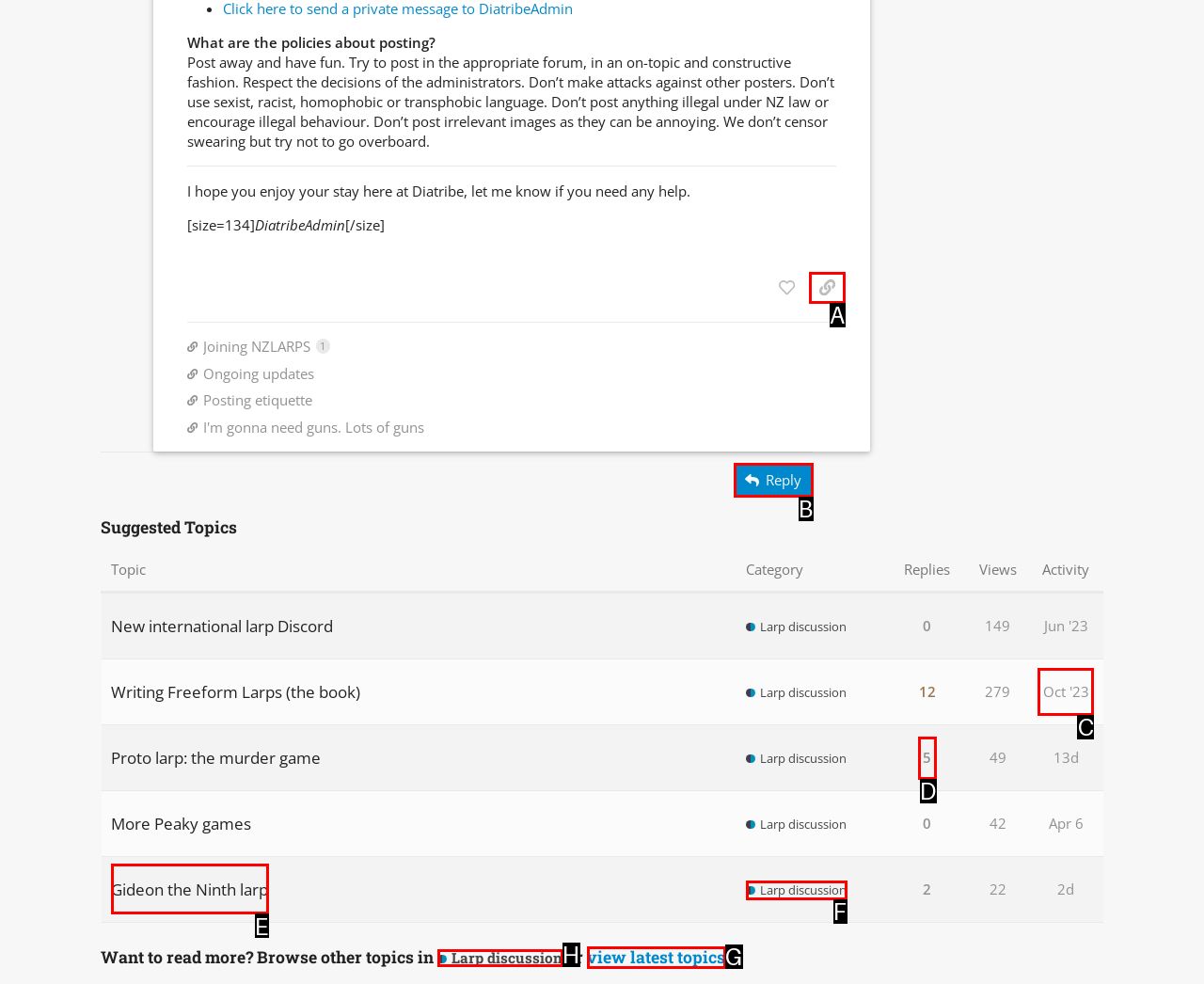Select the correct UI element to click for this task: Click the 'Reply' button.
Answer using the letter from the provided options.

B